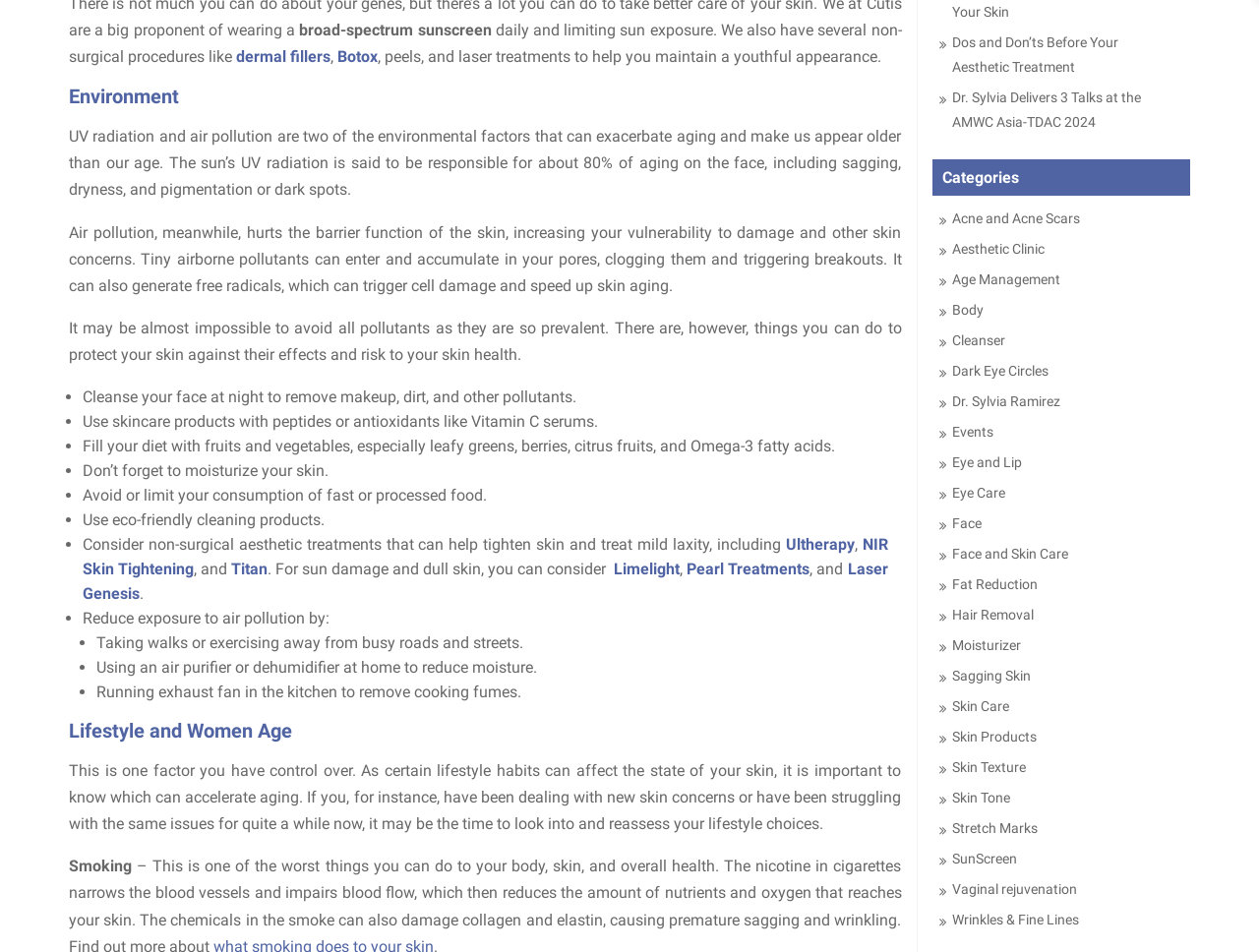Find the bounding box coordinates of the element's region that should be clicked in order to follow the given instruction: "Explore 'Categories'". The coordinates should consist of four float numbers between 0 and 1, i.e., [left, top, right, bottom].

[0.74, 0.167, 0.945, 0.206]